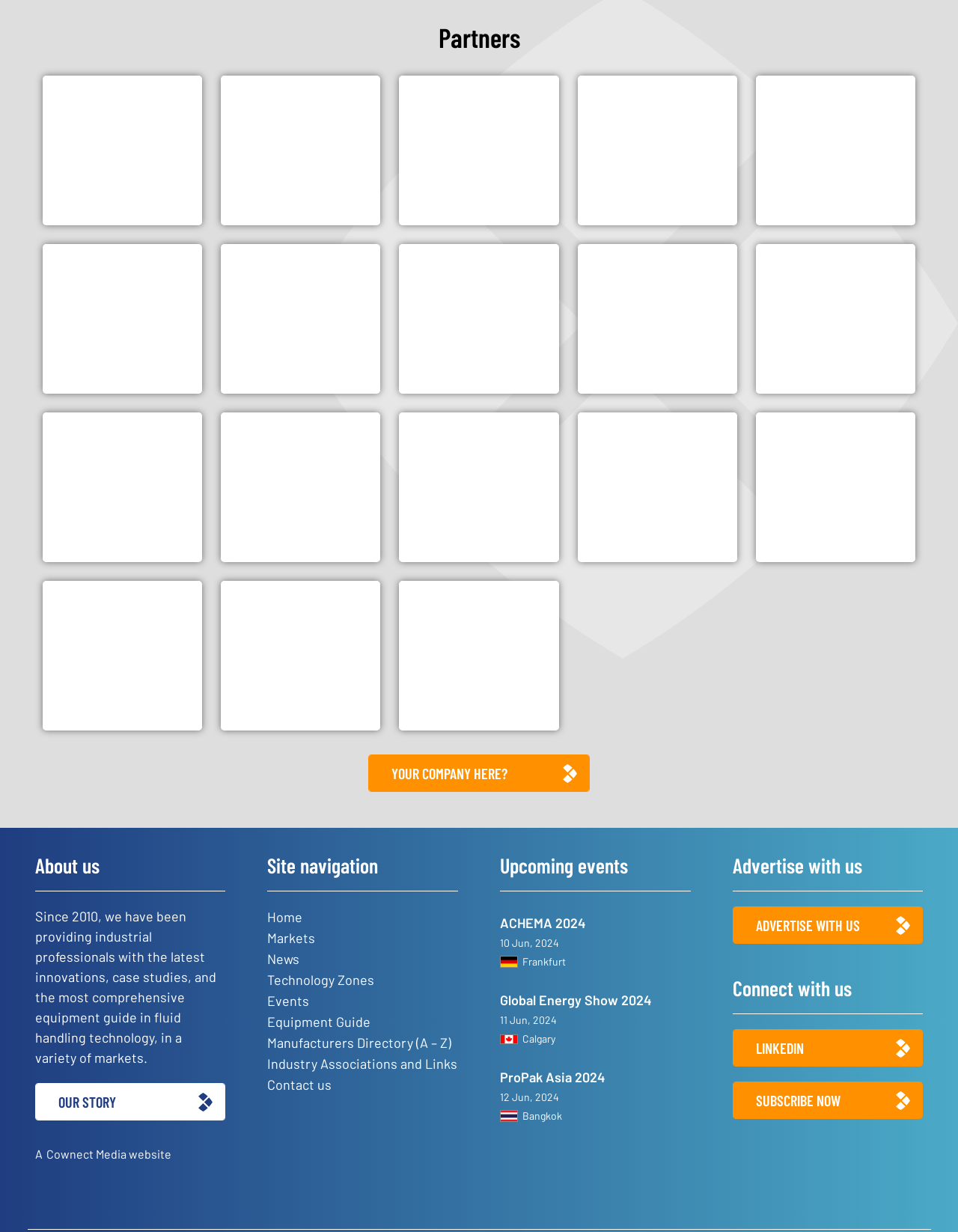Give a concise answer using only one word or phrase for this question:
What is the purpose of the 'More info' links?

To provide more information